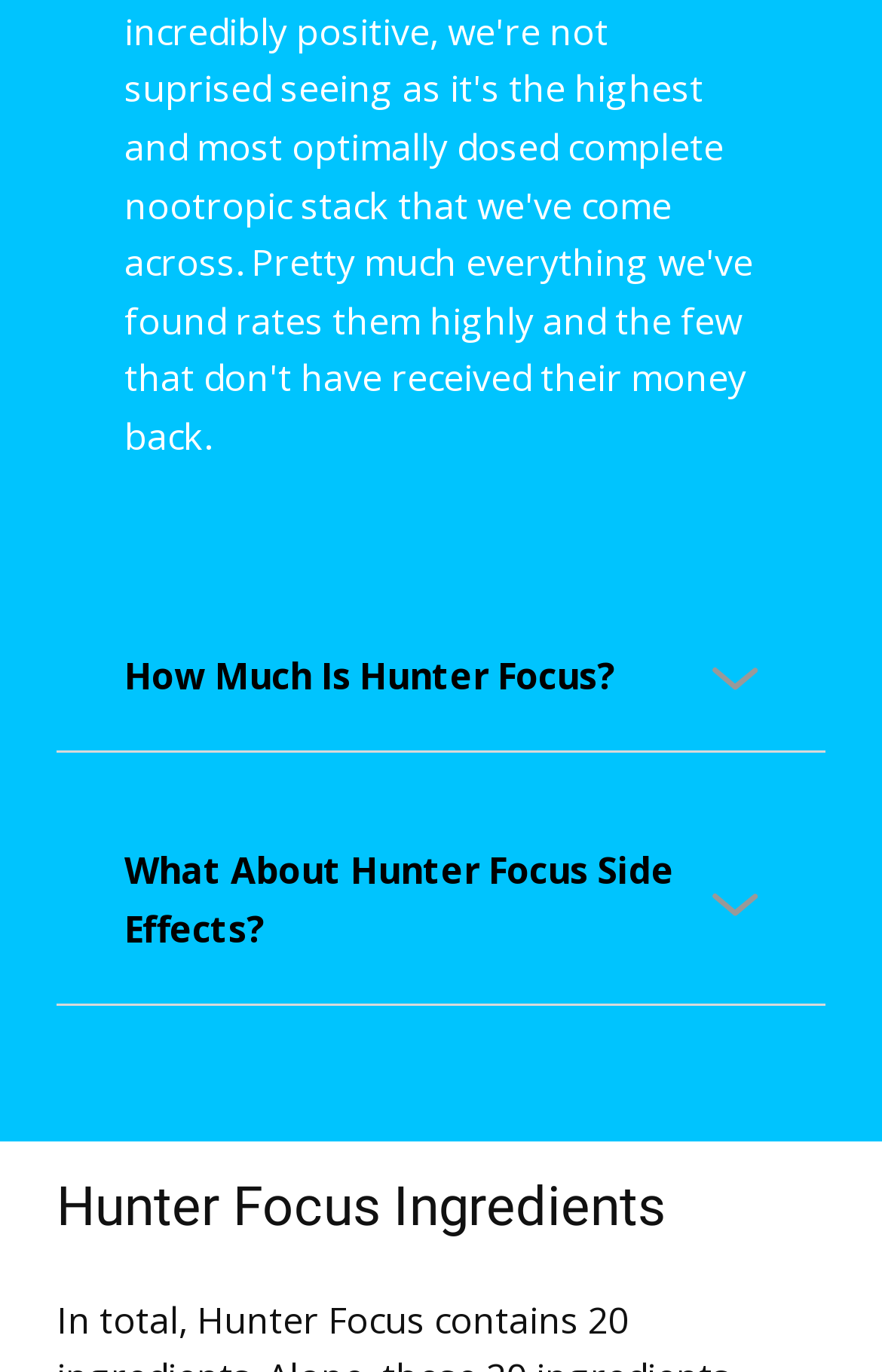How many images are on this webpage?
Using the image as a reference, answer the question with a short word or phrase.

2